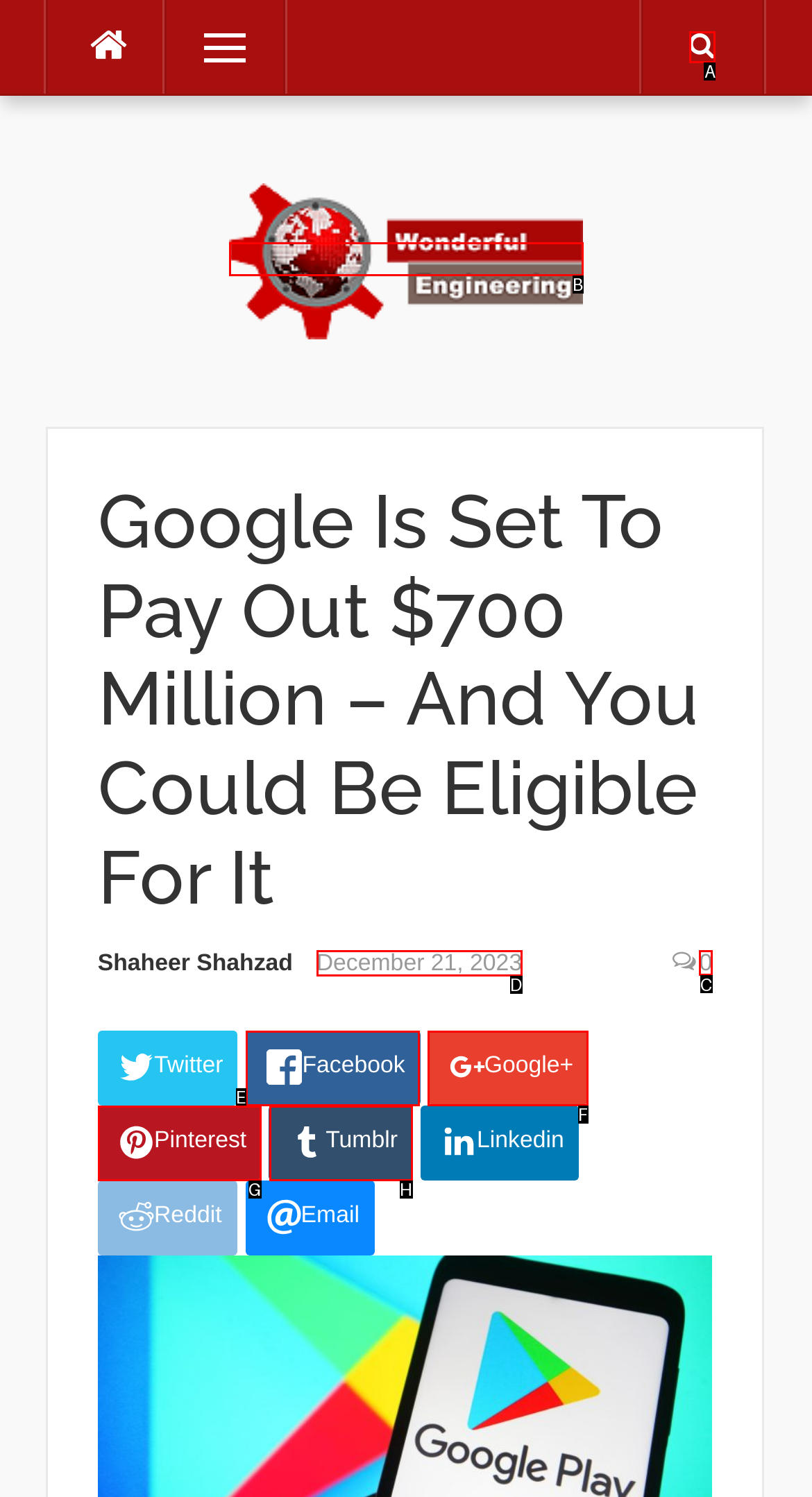Determine which UI element I need to click to achieve the following task: view handmade jewelry items Provide your answer as the letter of the selected option.

None